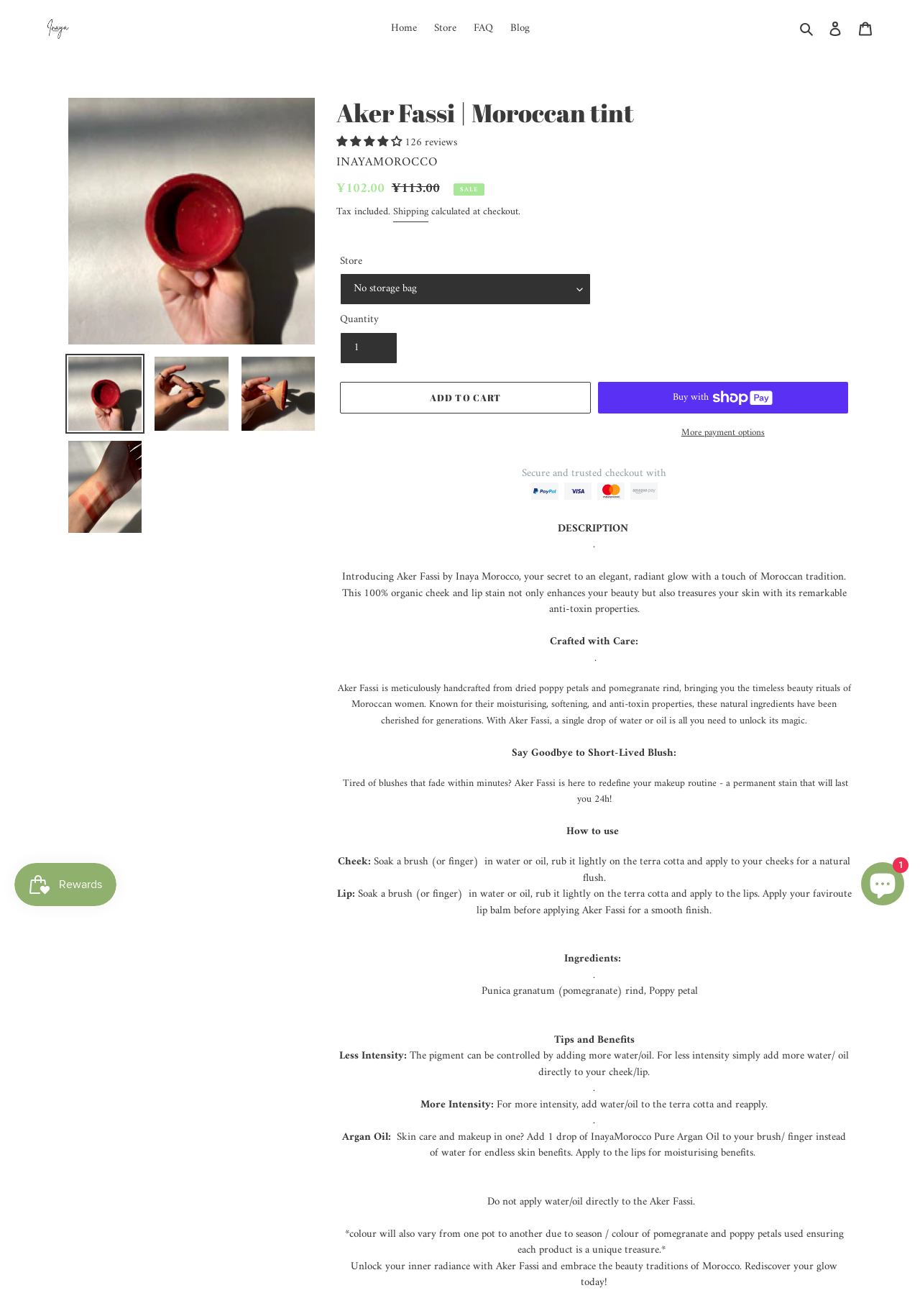Use a single word or phrase to respond to the question:
What is the main ingredient of Aker Fassi?

dried poppy petals and pomegranate rind